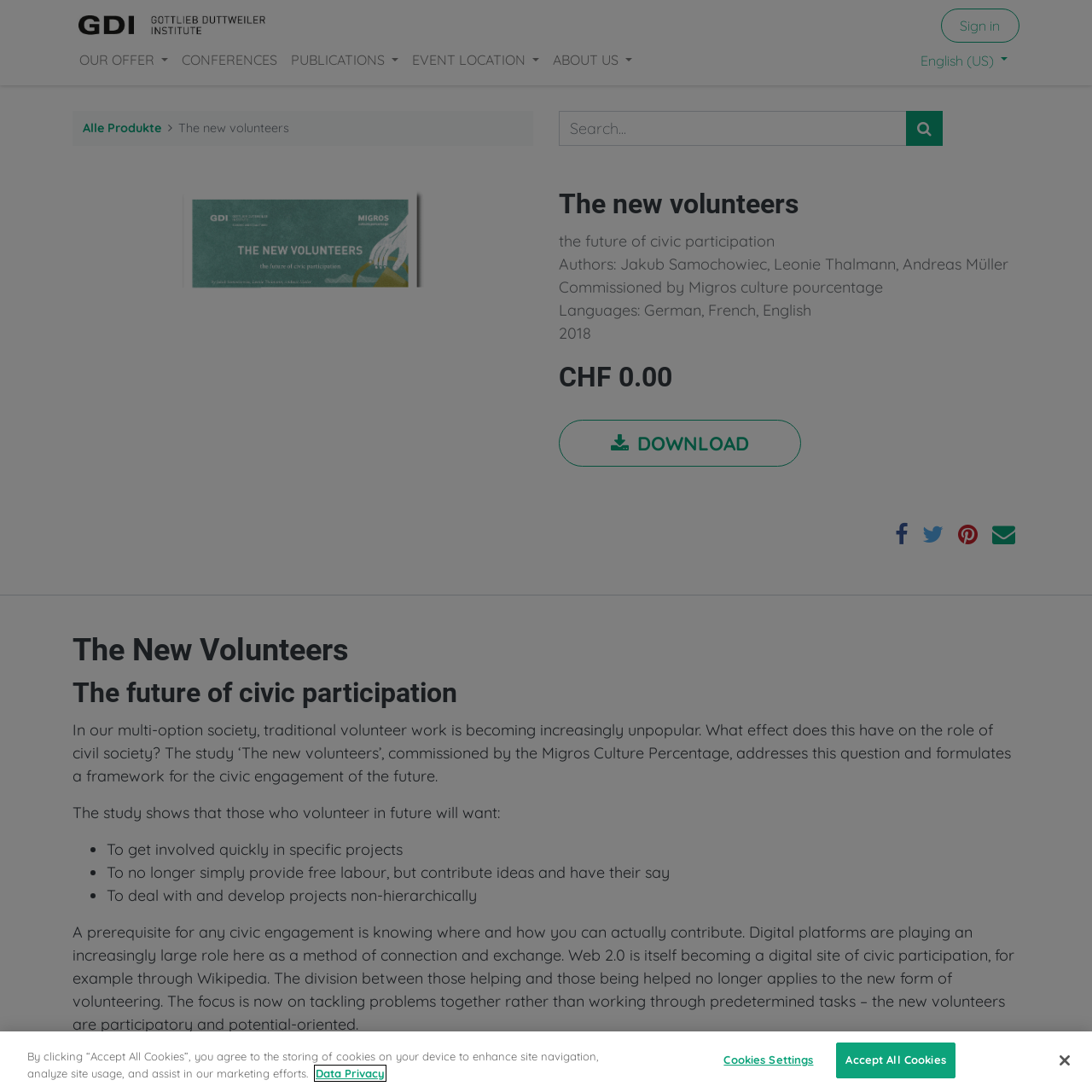What is the name of the institute?
Answer the question with a detailed and thorough explanation.

The name of the institute can be found in the top left corner of the webpage, where the logo of the institute is located. The text 'GDI Gottlieb Duttweiler Institute' is written next to the logo.